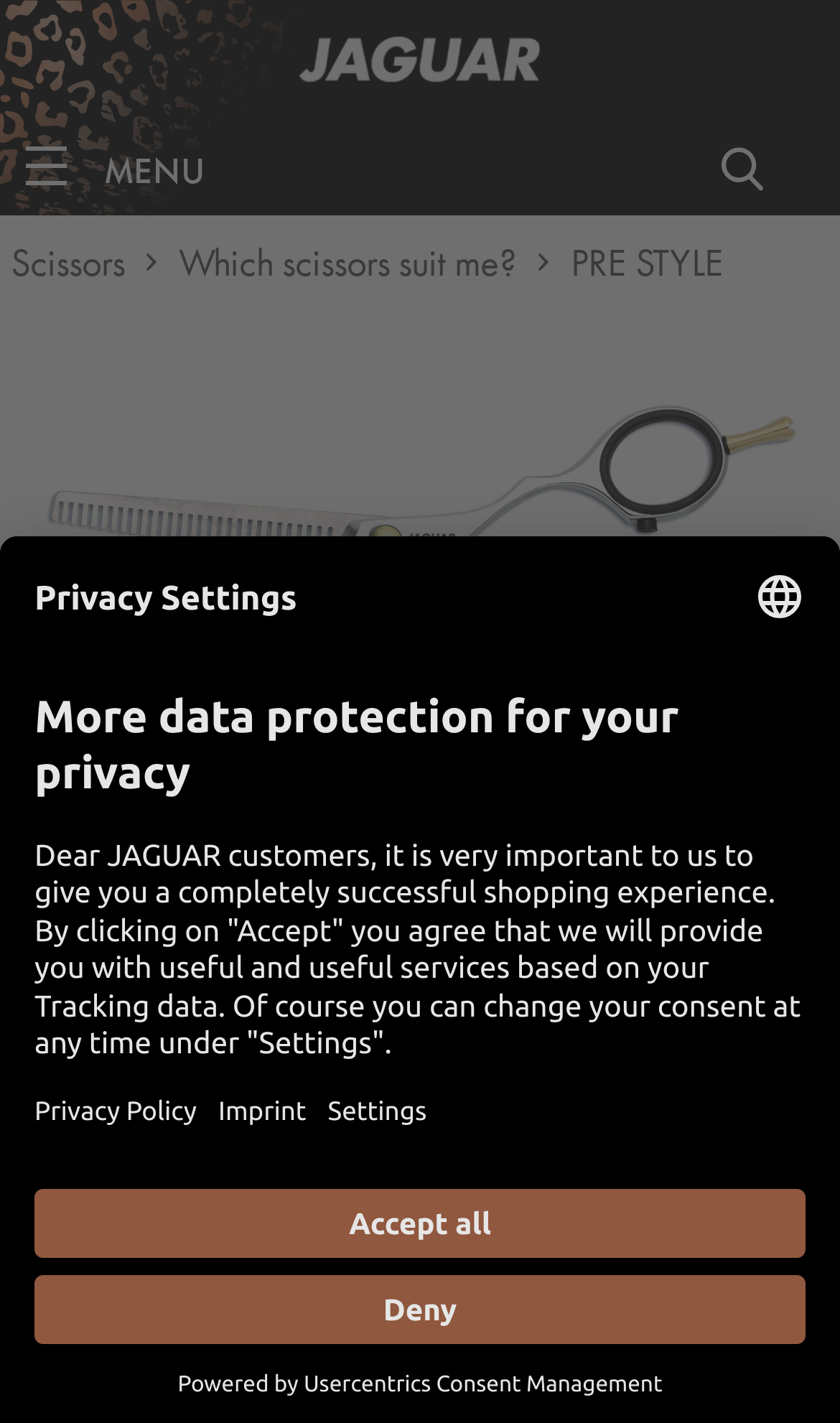Please study the image and answer the question comprehensively:
What is the 'ERGO P 28'?

Based on the heading 'ERGO P 28 5.5' and the surrounding text, it appears that 'ERGO P 28' is a model of scissors or a product offered by JAGUAR.